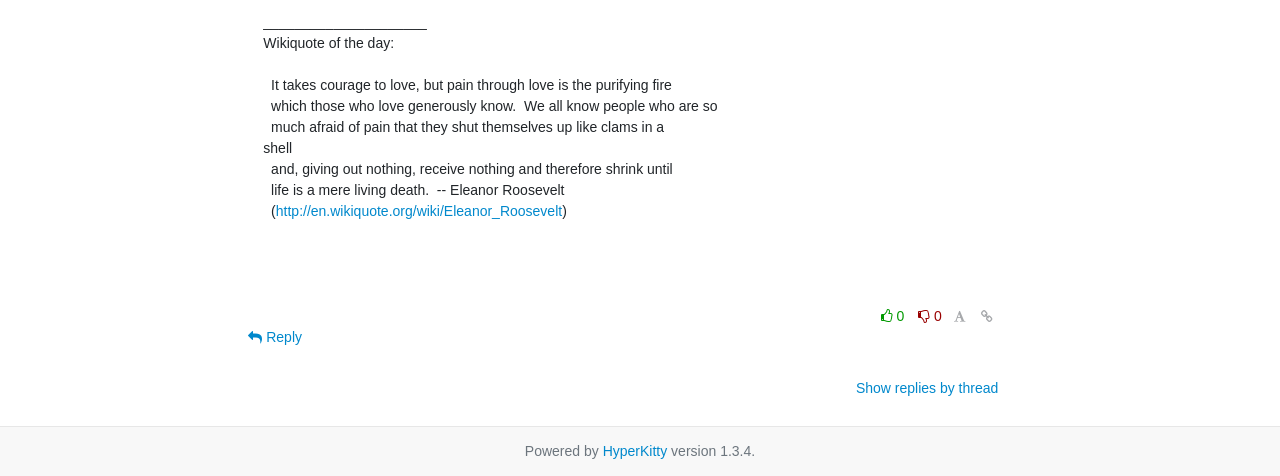Determine the bounding box of the UI element mentioned here: "Show replies by thread". The coordinates must be in the format [left, top, right, bottom] with values ranging from 0 to 1.

[0.669, 0.798, 0.78, 0.831]